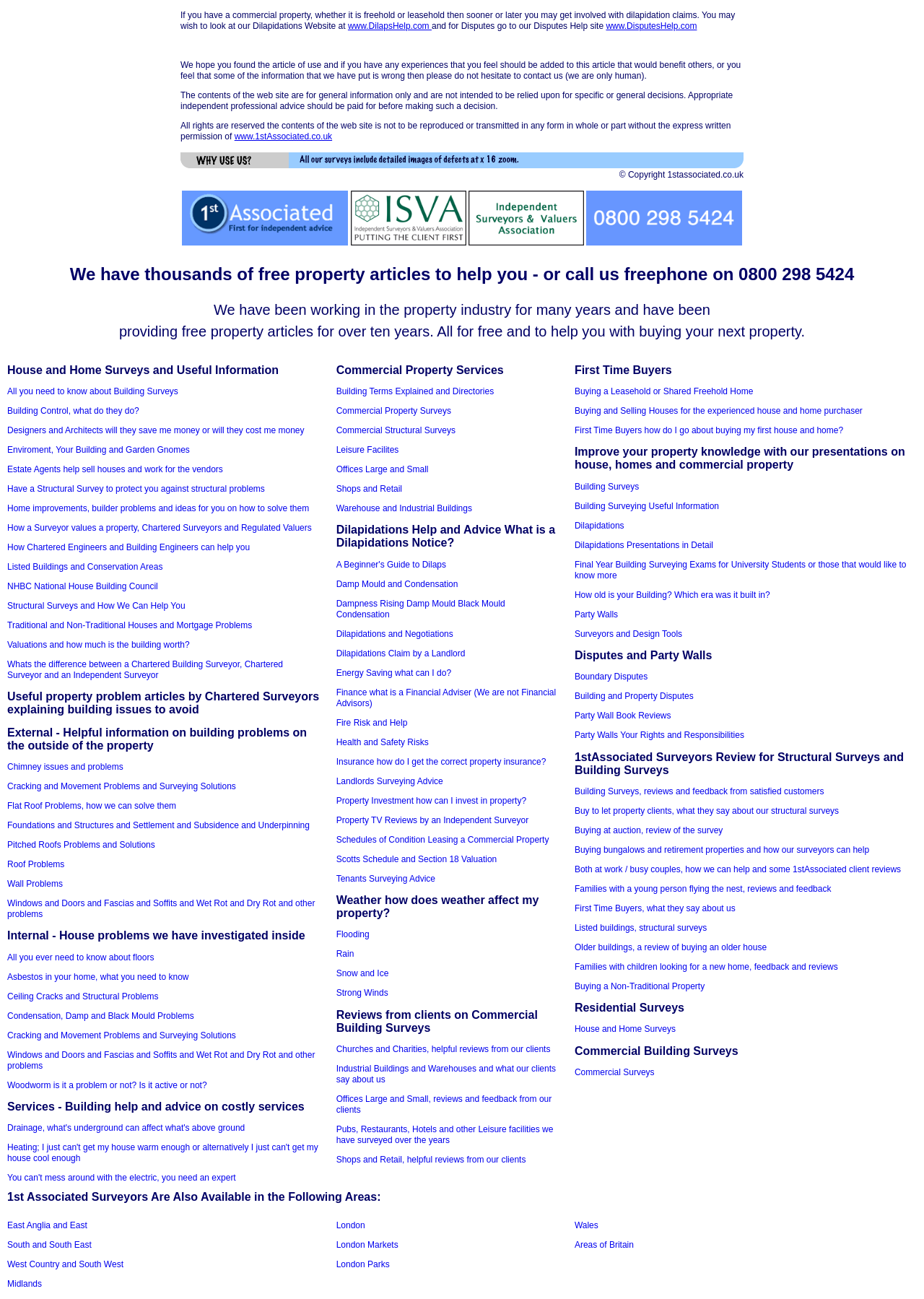How can I contact the website owners?
Use the information from the image to give a detailed answer to the question.

The webpage provides a statement that encourages users to contact the website owners if they have any experiences or information that they feel should be added to an article. Although a specific contact form or email address is not provided, it can be inferred that users can contact the website owners via email or phone, as they provide a freephone number.